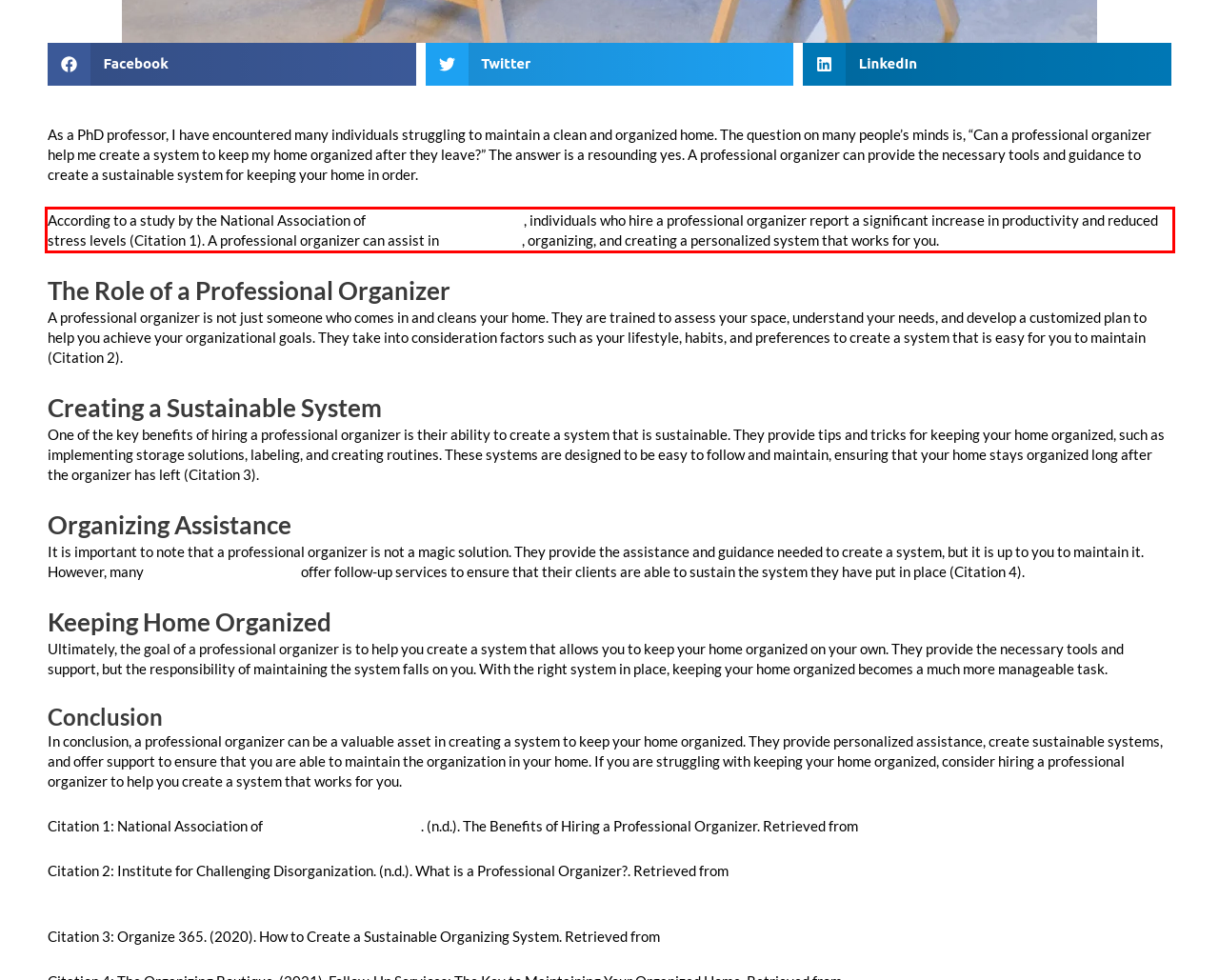View the screenshot of the webpage and identify the UI element surrounded by a red bounding box. Extract the text contained within this red bounding box.

According to a study by the National Association of Professional Organizers, individuals who hire a professional organizer report a significant increase in productivity and reduced stress levels (Citation 1). A professional organizer can assist in decluttering, organizing, and creating a personalized system that works for you.